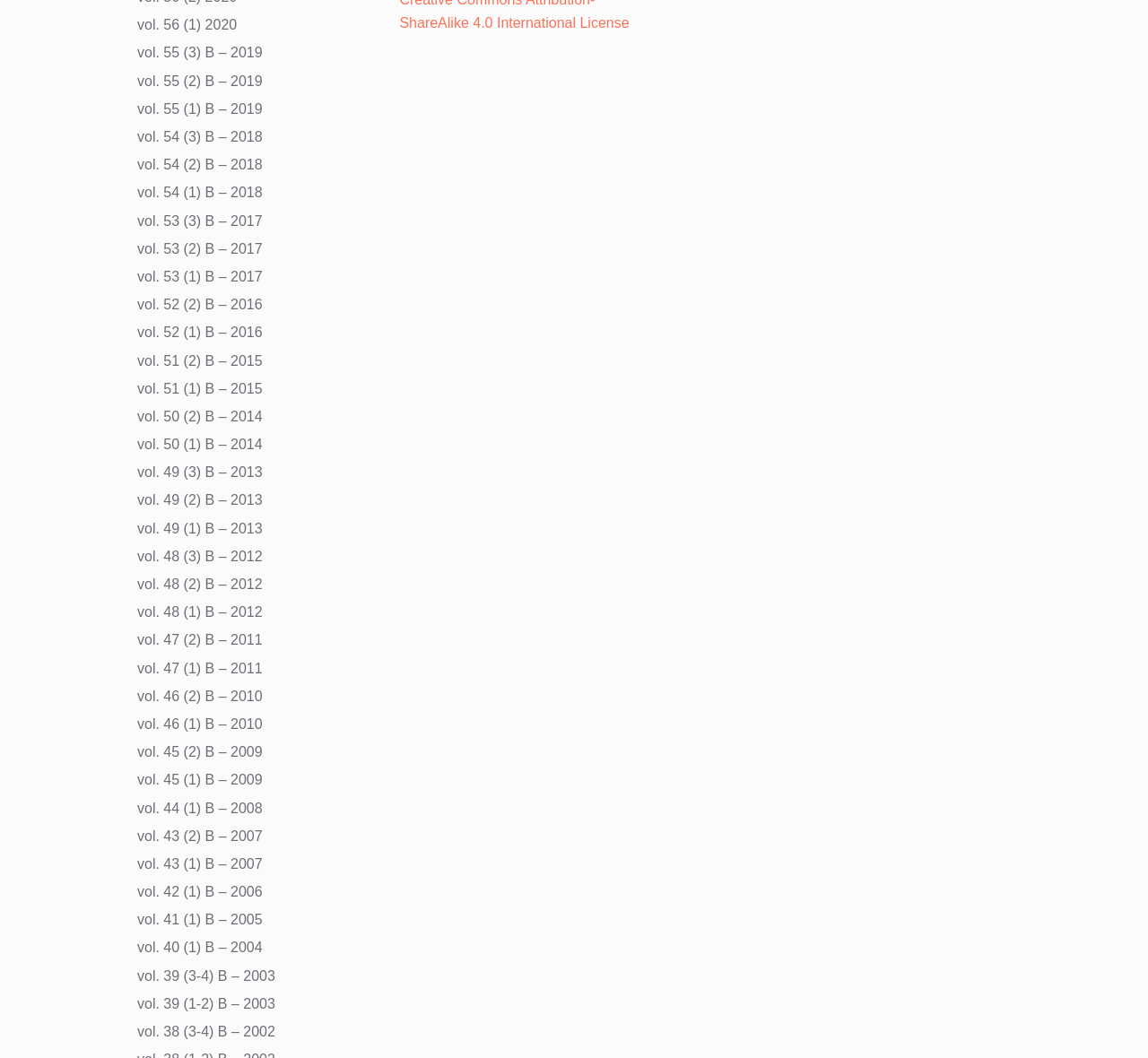Based on the element description: "vol. 56 (1) 2020", identify the bounding box coordinates for this UI element. The coordinates must be four float numbers between 0 and 1, listed as [left, top, right, bottom].

[0.12, 0.016, 0.206, 0.031]